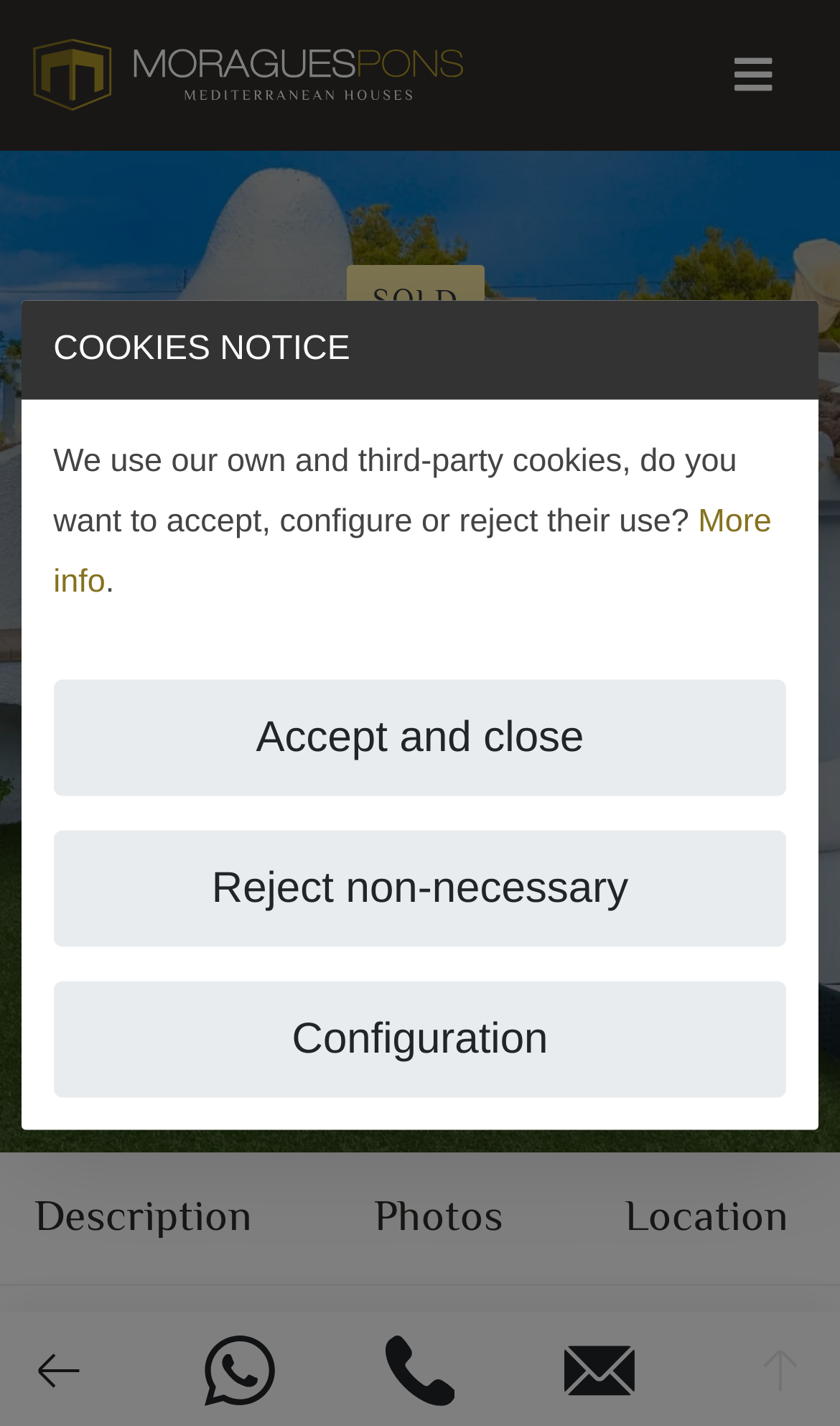Please answer the following question using a single word or phrase: 
How many photos are available for the villa?

16